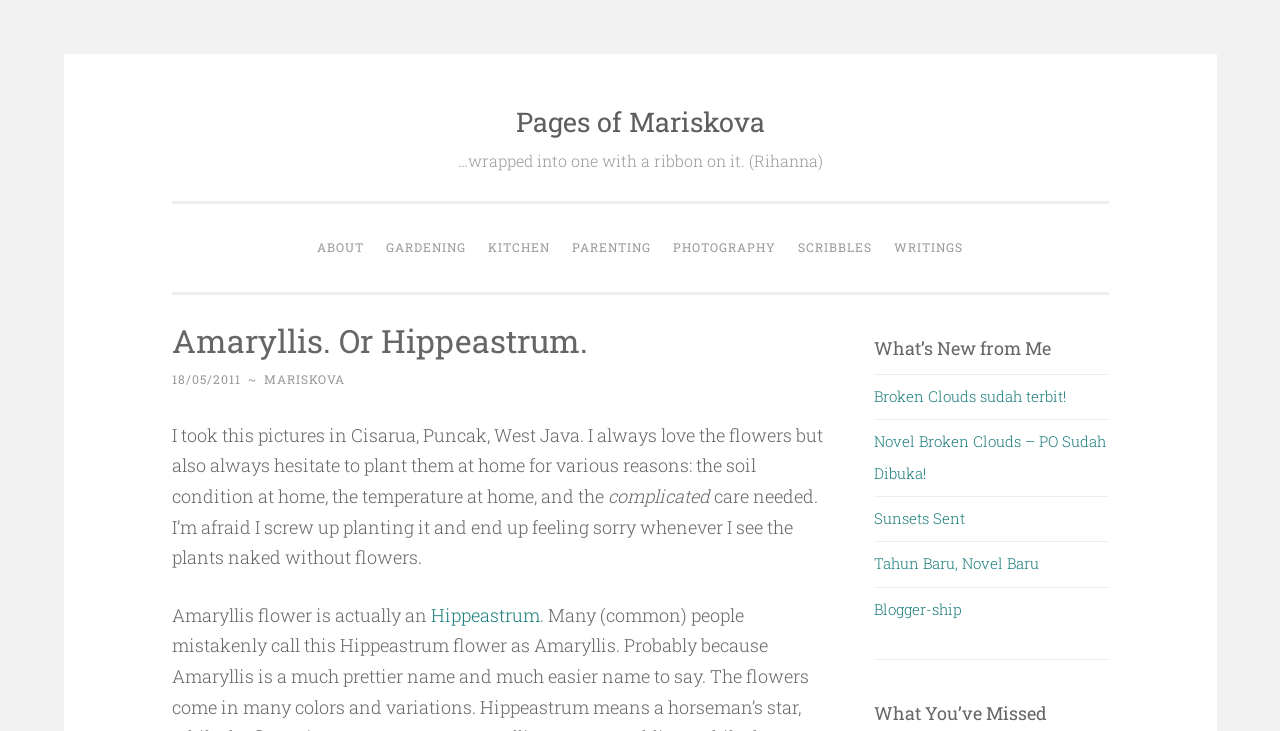Provide the bounding box coordinates of the area you need to click to execute the following instruction: "Click on 'ABOUT'".

[0.241, 0.312, 0.291, 0.366]